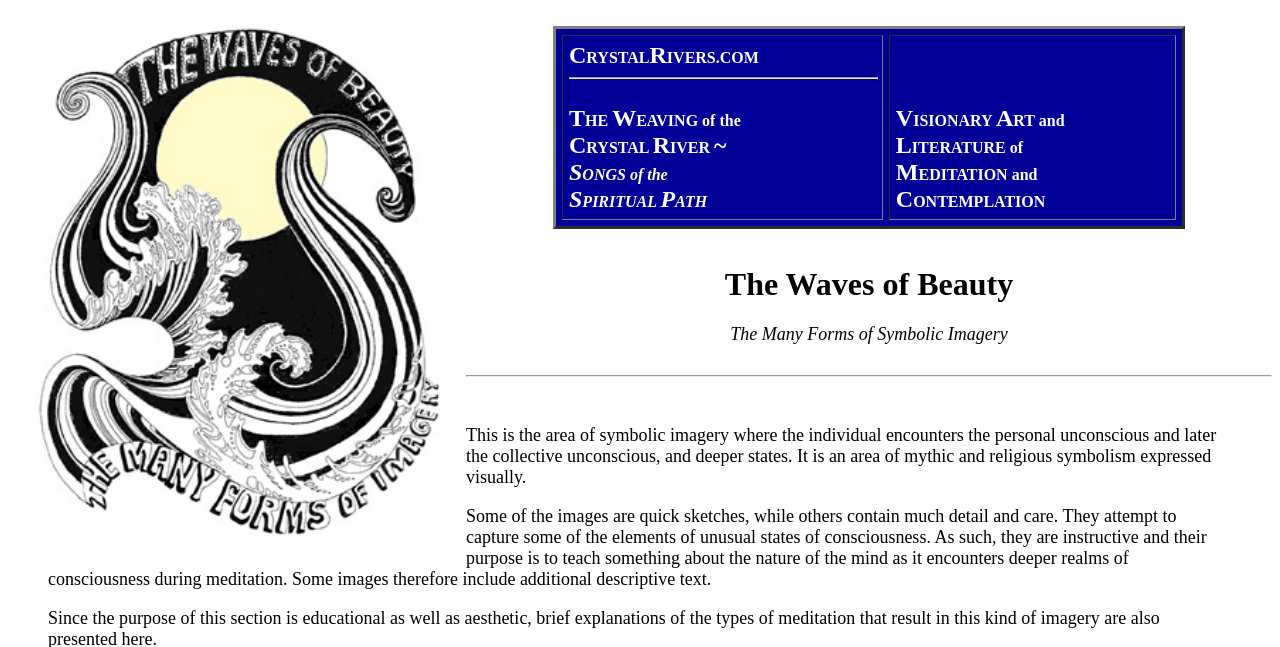Answer the question in a single word or phrase:
What is the collective unconscious?

A state of consciousness